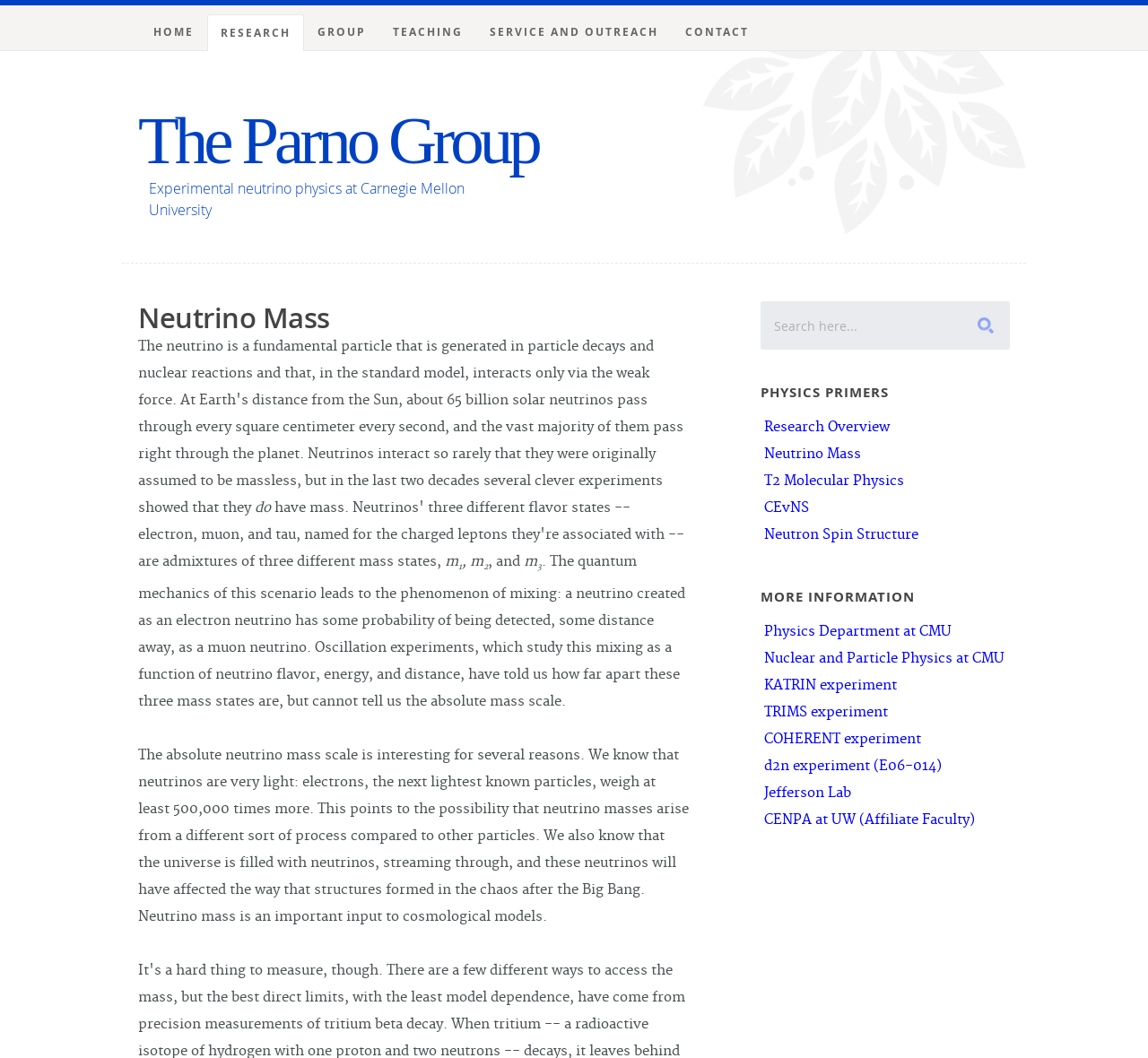Find the bounding box coordinates for the HTML element described in this sentence: "T2 Molecular Physics". Provide the coordinates as four float numbers between 0 and 1, in the format [left, top, right, bottom].

[0.666, 0.447, 0.788, 0.463]